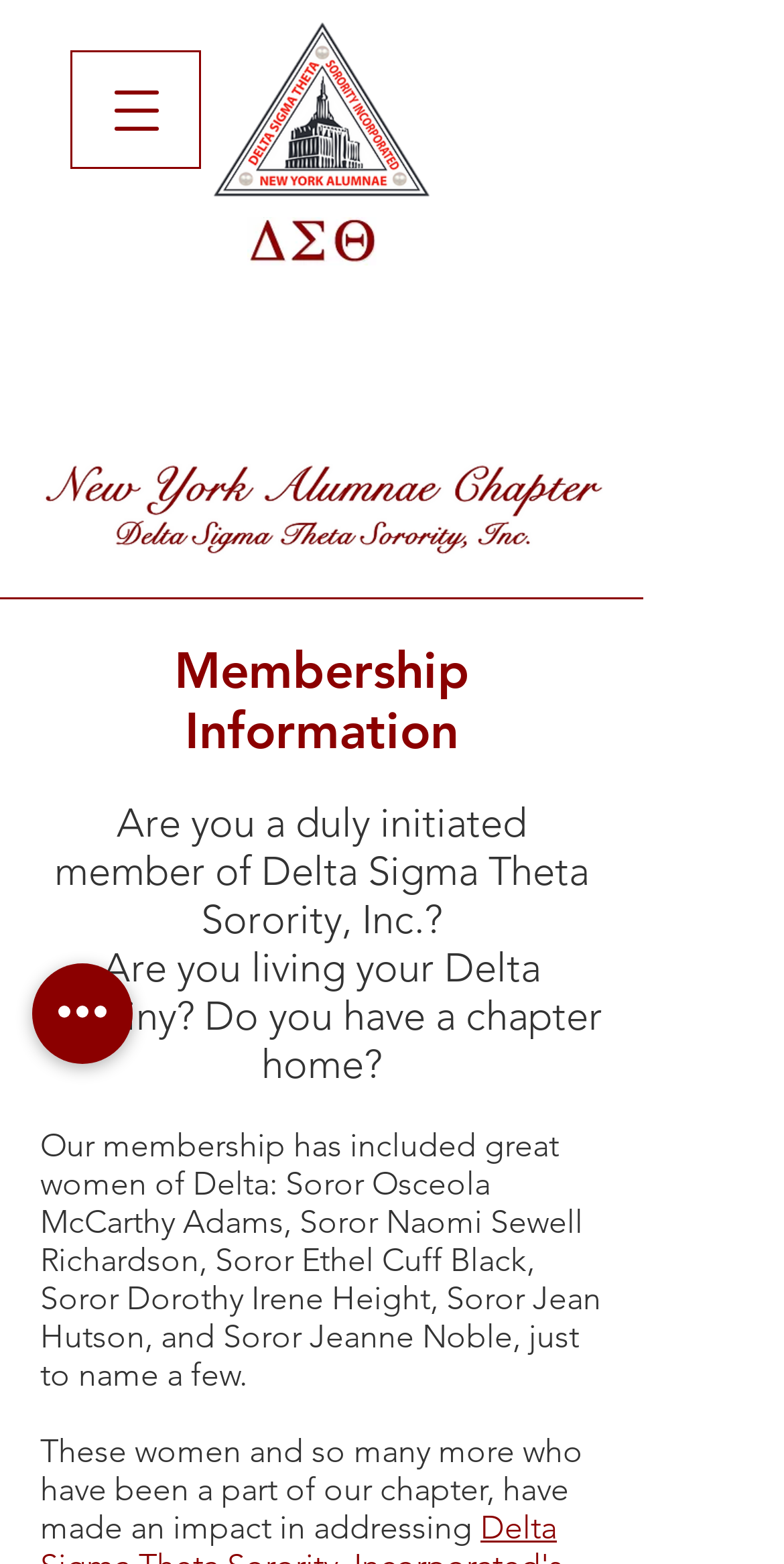What is the name of the sorority?
Please ensure your answer is as detailed and informative as possible.

The name of the sorority can be inferred from the logo images and the text content on the webpage, which mentions 'Delta Sigma Theta Sorority, Inc.'